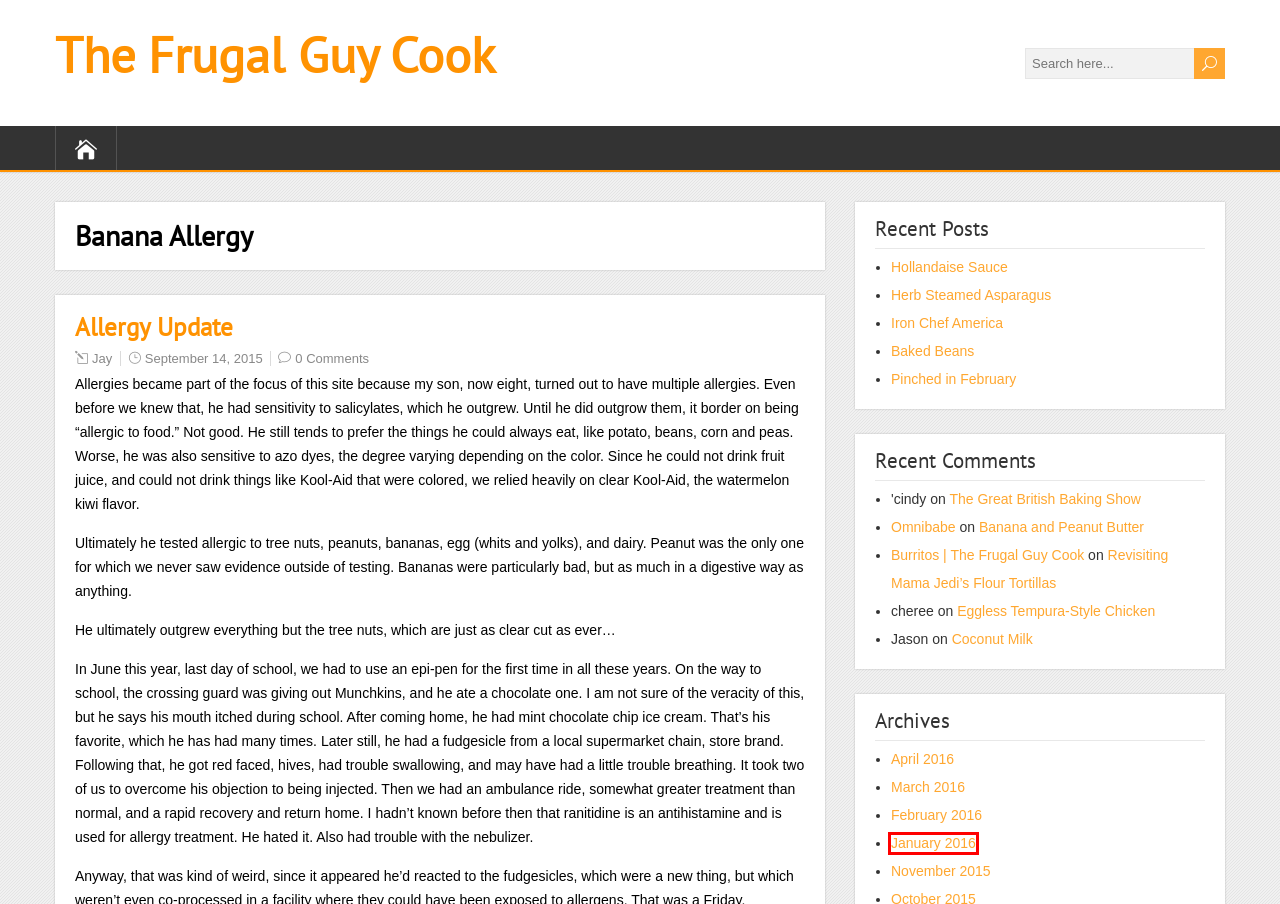Check out the screenshot of a webpage with a red rectangle bounding box. Select the best fitting webpage description that aligns with the new webpage after clicking the element inside the bounding box. Here are the candidates:
A. Allergy Update – The Frugal Guy Cook
B. November 2015 – The Frugal Guy Cook
C. January 2016 – The Frugal Guy Cook
D. Herb Steamed Asparagus – The Frugal Guy Cook
E. March 2016 – The Frugal Guy Cook
F. Revisiting Mama Jedi’s Flour Tortillas – The Frugal Guy Cook
G. Pinched in February – The Frugal Guy Cook
H. Hollandaise Sauce – The Frugal Guy Cook

C